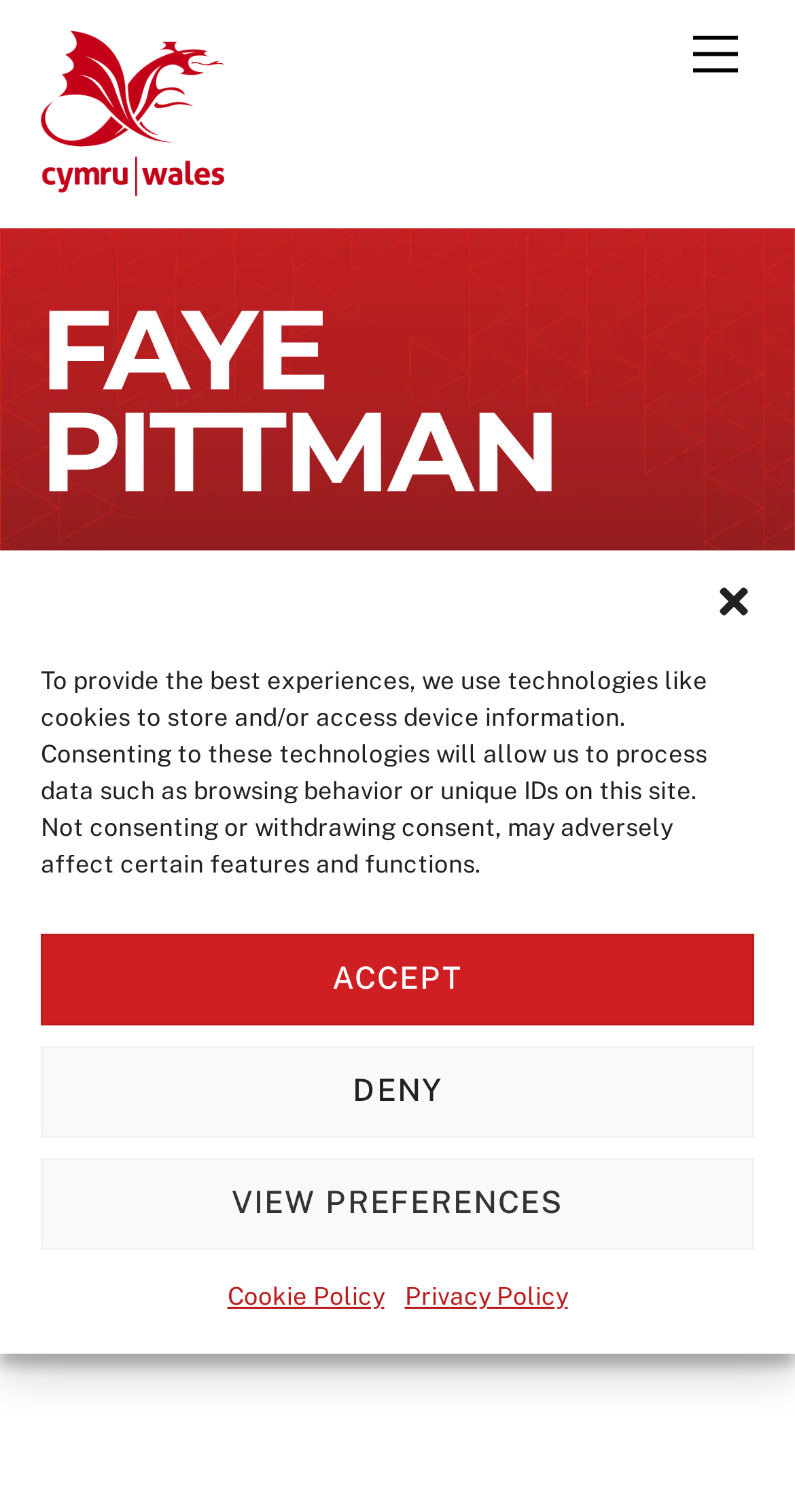Calculate the bounding box coordinates of the UI element given the description: "title="Team Wales"".

[0.05, 0.099, 0.281, 0.137]